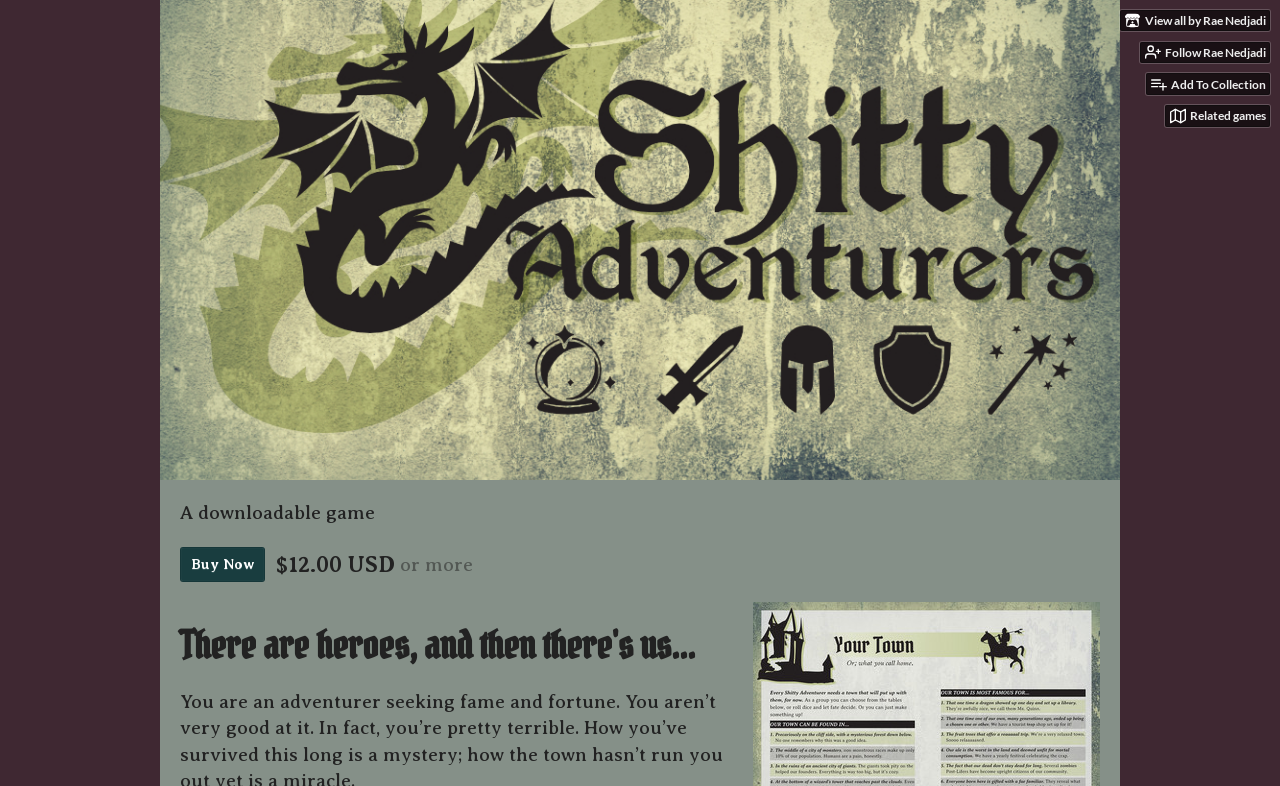Look at the image and answer the question in detail:
What is the author's name?

The author's name can be found in the Root Element 'Shitty Adventurers by Rae Nedjadi', which indicates that Rae Nedjadi is the creator of the game.